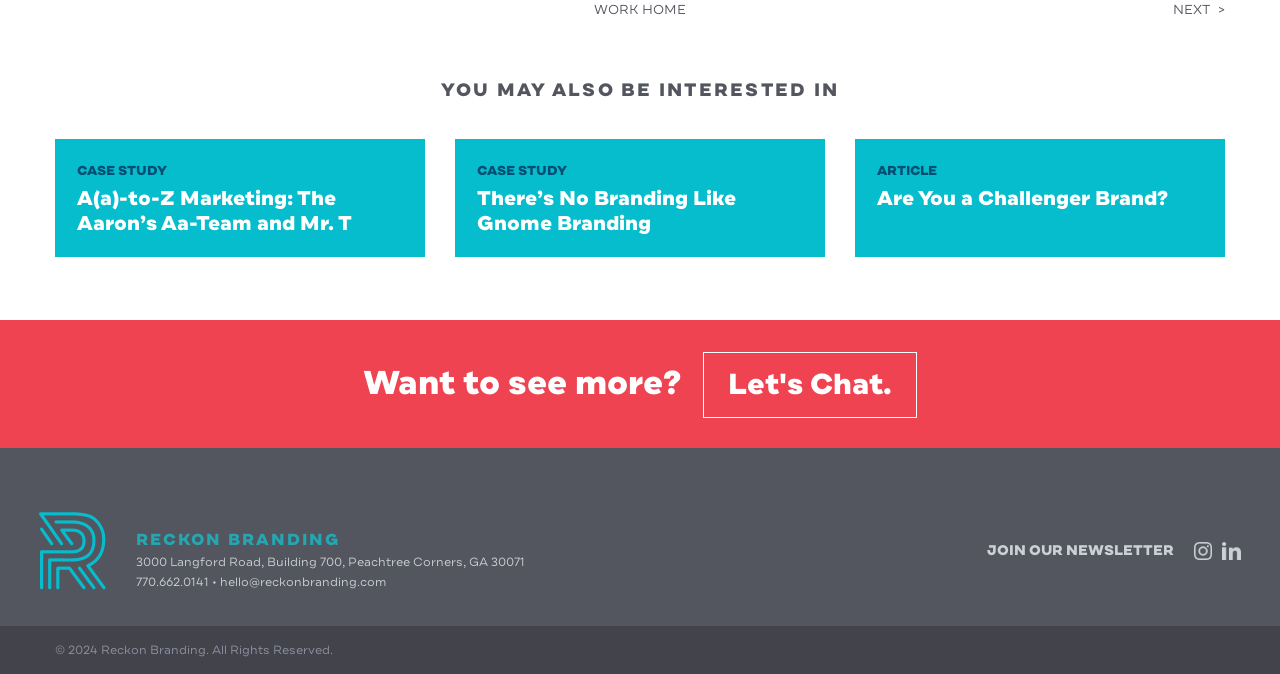What is the phone number?
Examine the image closely and answer the question with as much detail as possible.

The phone number can be found at the bottom of the webpage, in the section that contains the address and contact information. The link '770.662.0141' is located at coordinates [0.106, 0.852, 0.163, 0.875], indicating that this is the phone number.